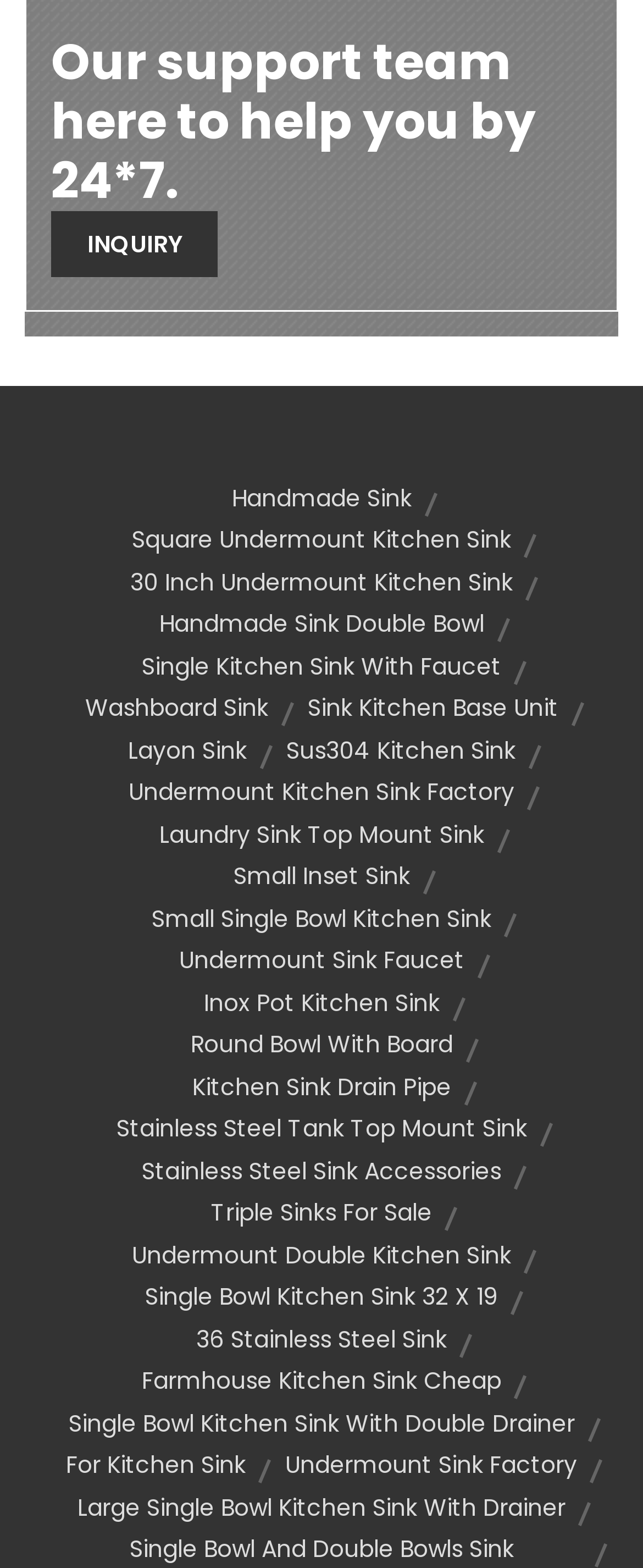What type of sink is 'Handmade Sink'?
From the image, respond using a single word or phrase.

Kitchen Sink